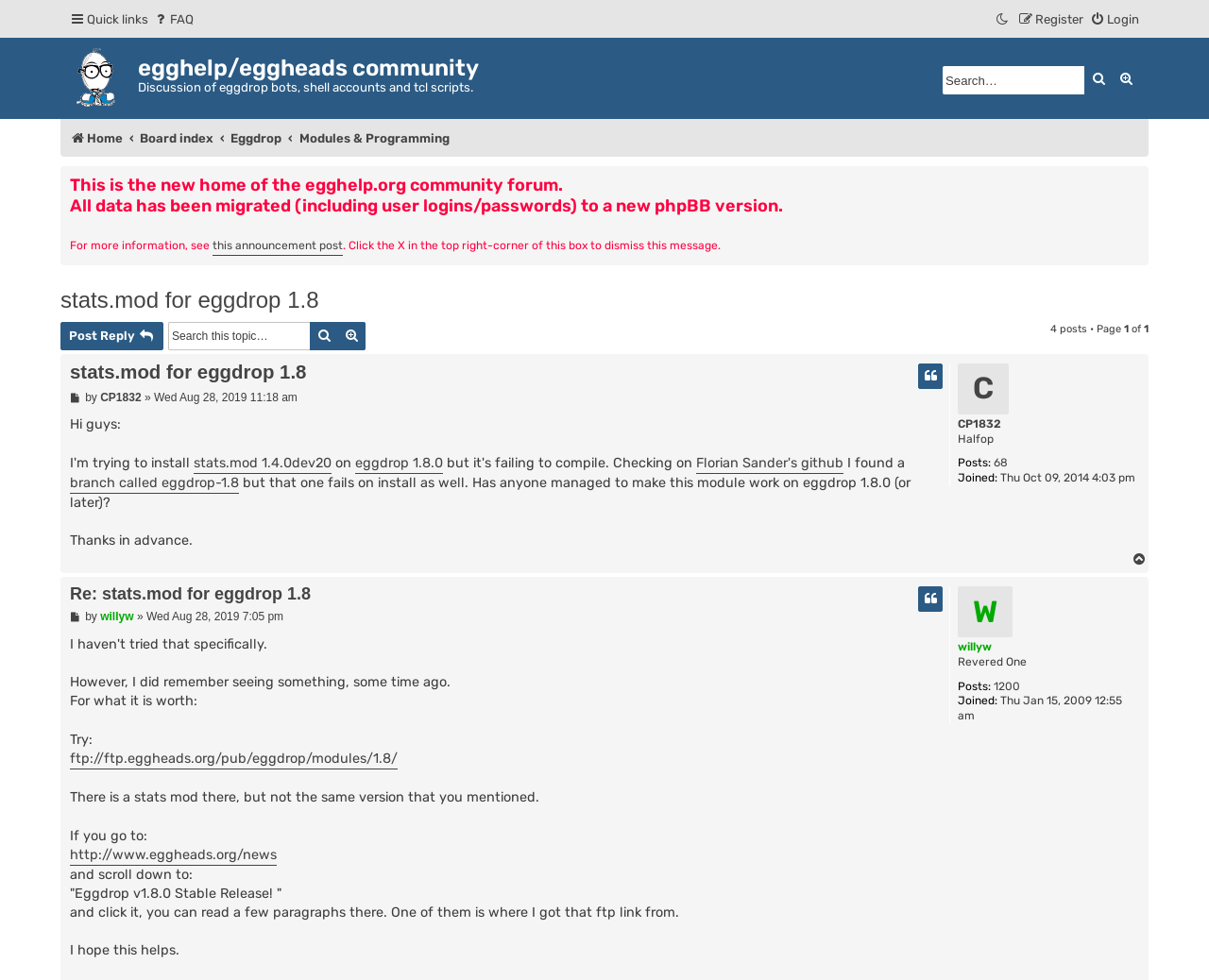Determine the bounding box for the described UI element: "parent_node: egghelp/eggheads community title="Home"".

[0.05, 0.043, 0.114, 0.115]